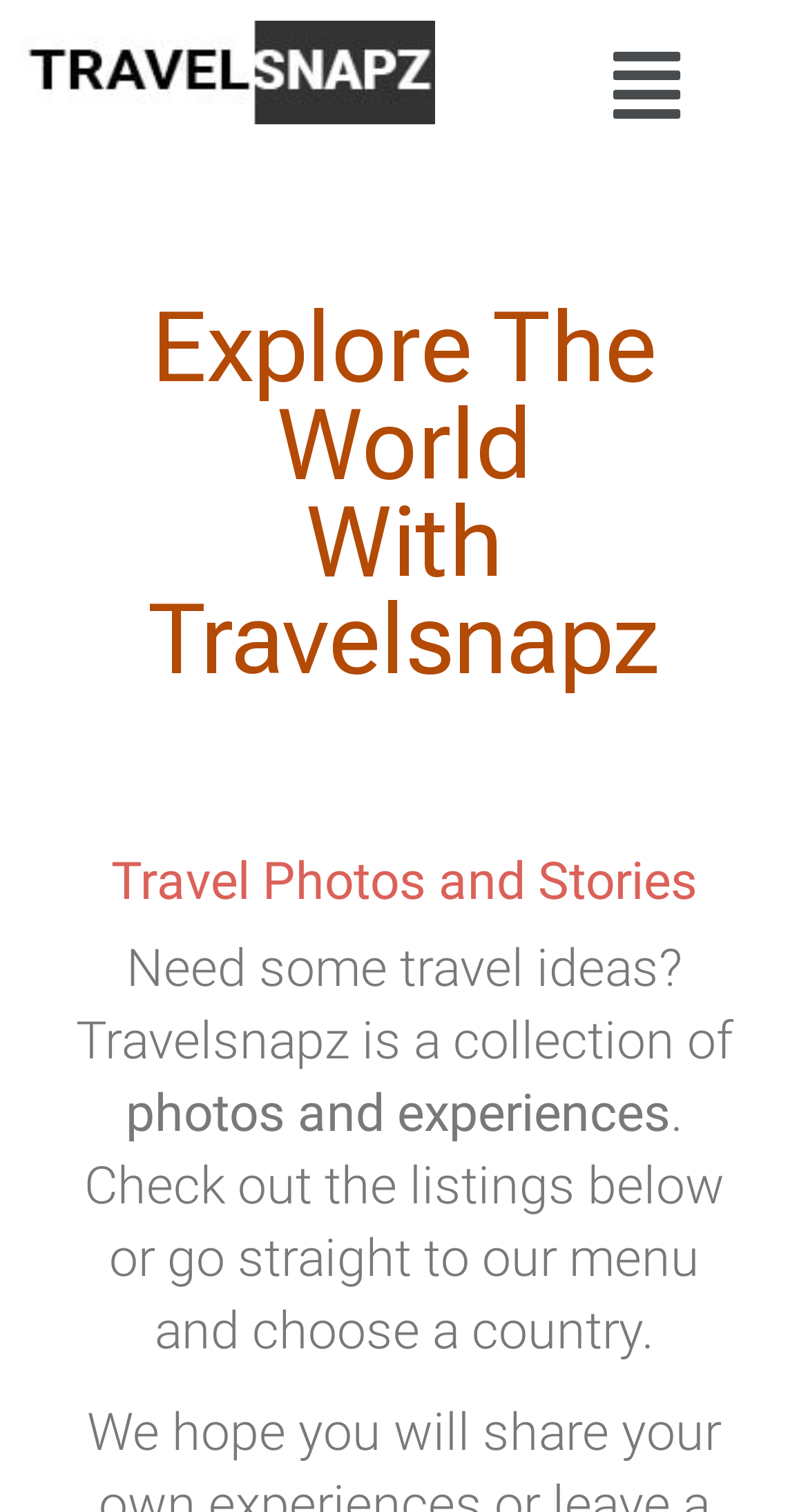Produce an elaborate caption capturing the essence of the webpage.

The webpage is a travel-themed platform called Travelsnapz, where users can explore and share travel photos and stories from around the world. At the top left of the page, there is a link and an image with the text "Travelsnapz - Photos and stories". 

Below this, there is a heading that reads "Explore The World With Travelsnapz", which is centered on the page. Further down, there is another heading that says "Travel Photos and Stories", located near the top right of the page. 

Underneath these headings, there are three paragraphs of text. The first paragraph starts with "Need some travel ideas? Travelsnapz is a collection of", and the second paragraph continues with "photos and experiences". The third paragraph provides more information, stating "Check out the listings below or go straight to our menu and choose a country." 

On the top right of the page, there are two generic icons, represented by '\uf039', with the second one being hidden.